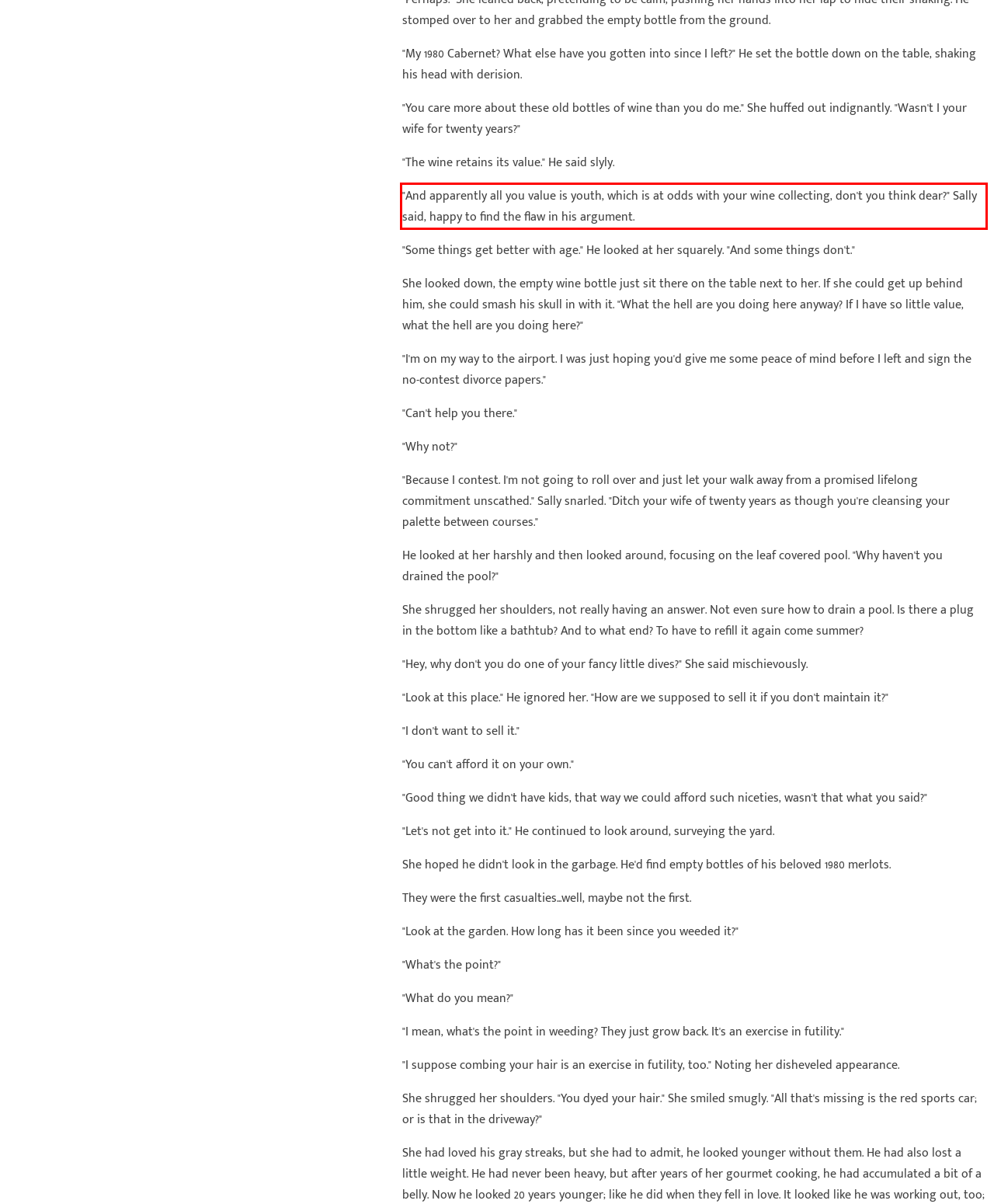You have a screenshot of a webpage with a red bounding box. Identify and extract the text content located inside the red bounding box.

"And apparently all you value is youth, which is at odds with your wine collecting, don't you think dear?" Sally said, happy to find the flaw in his argument.